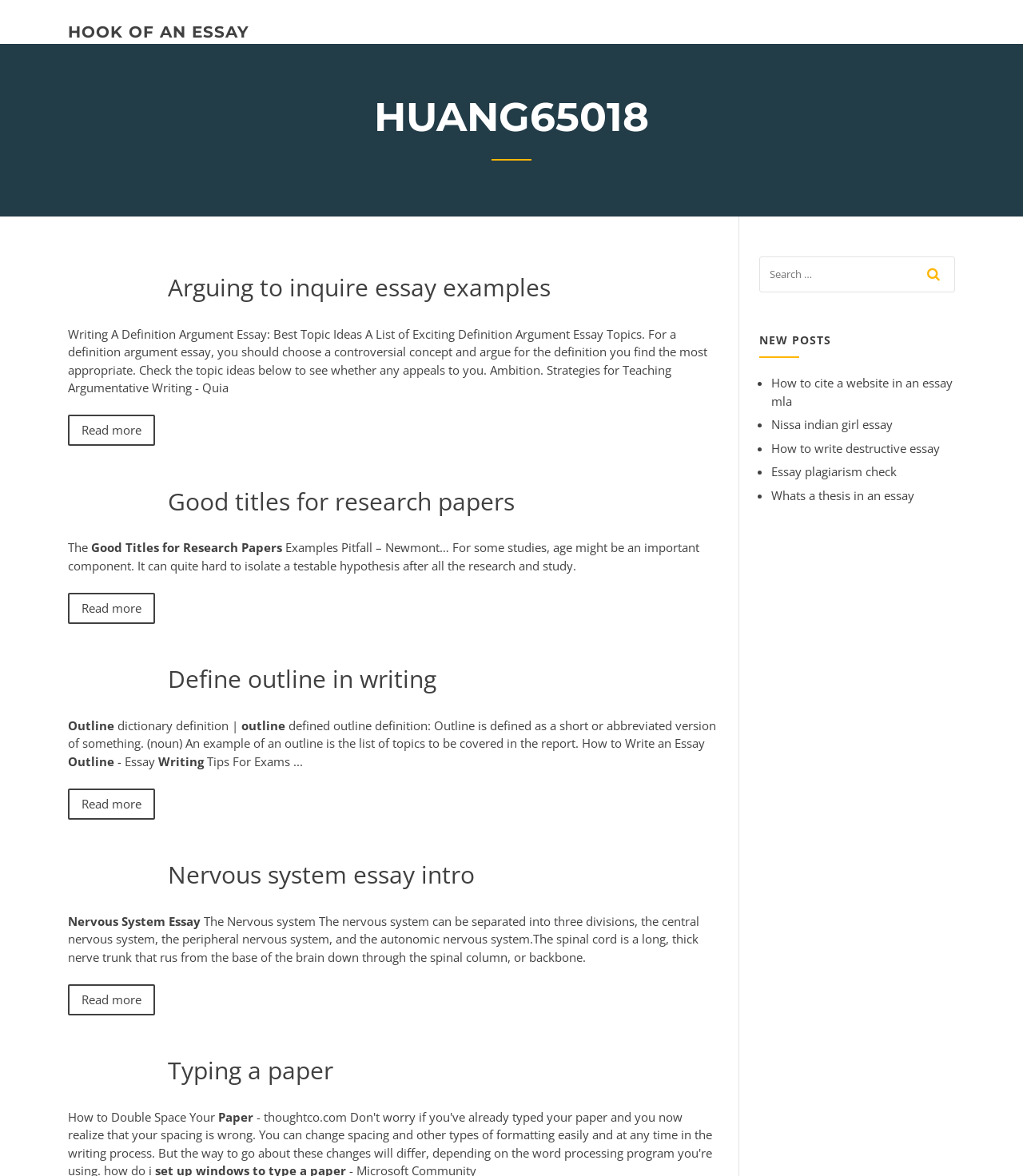Respond with a single word or phrase for the following question: 
Is there a search box on the webpage?

Yes